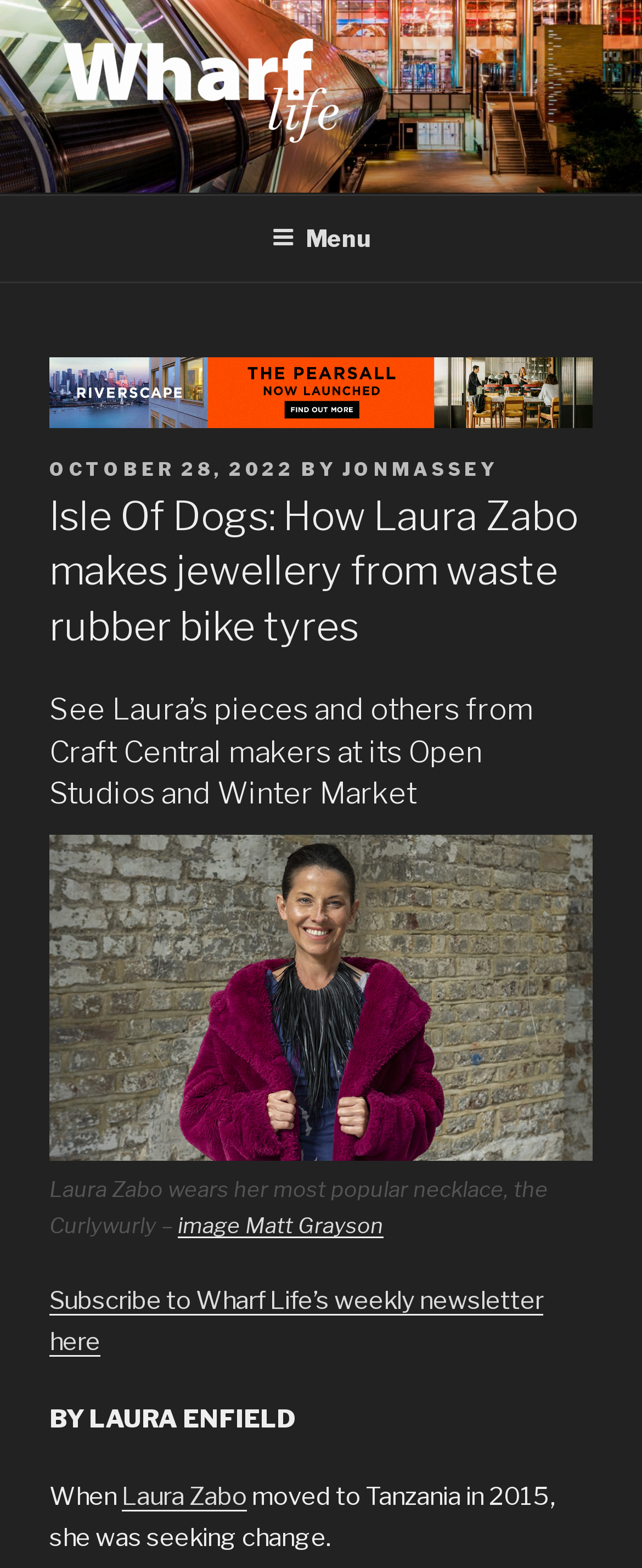What is the name of the popular necklace mentioned in the article?
Analyze the image and deliver a detailed answer to the question.

The answer can be found in the Figcaption 'Laura Zabo wears her most popular necklace, the Curlywurly –' which indicates that the popular necklace mentioned in the article is Curlywurly.